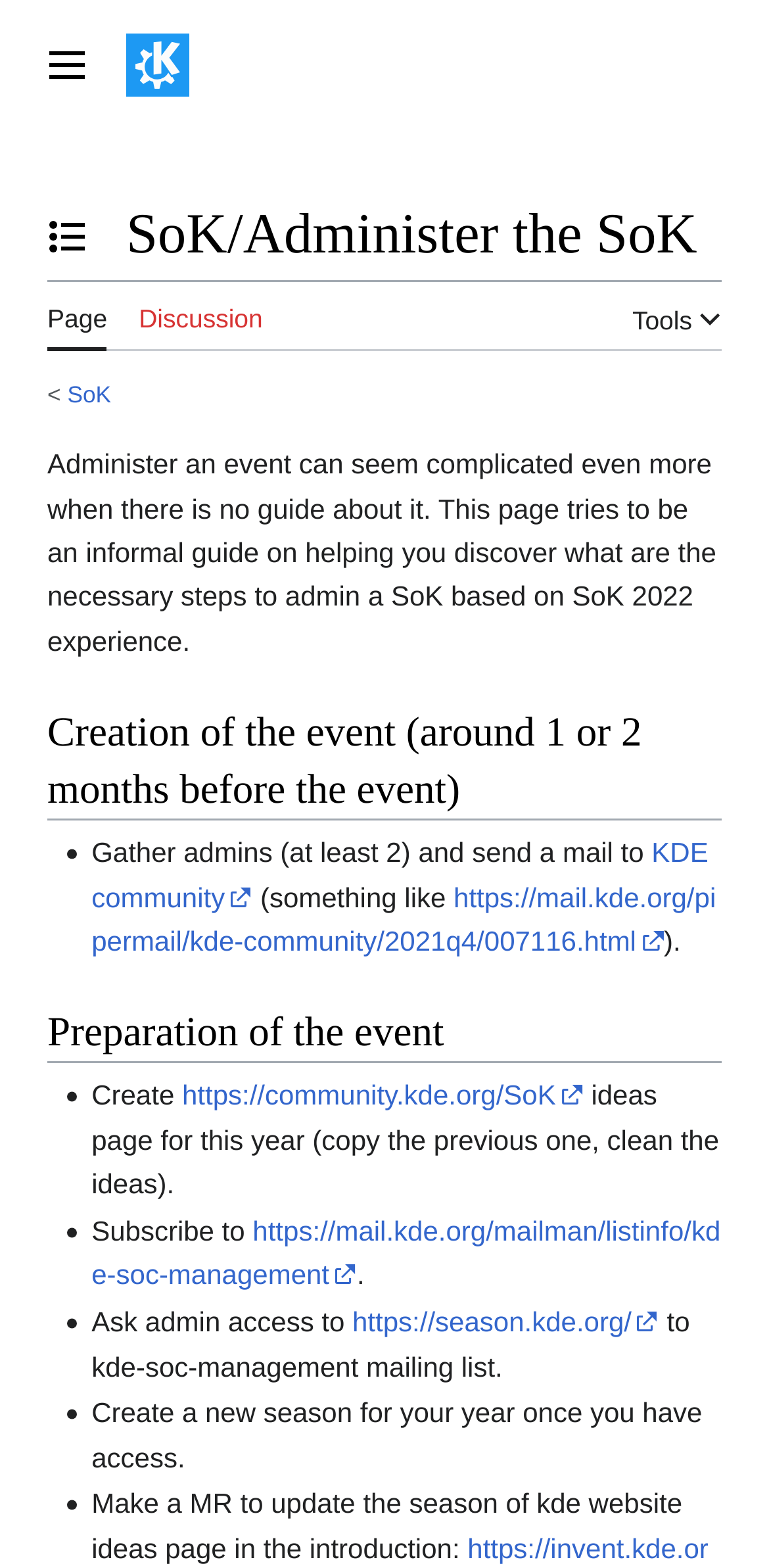What is the link to subscribe to the kde-soc-management mailing list?
Based on the screenshot, provide your answer in one word or phrase.

https://mail.kde.org/mailman/listinfo/kde-soc-management